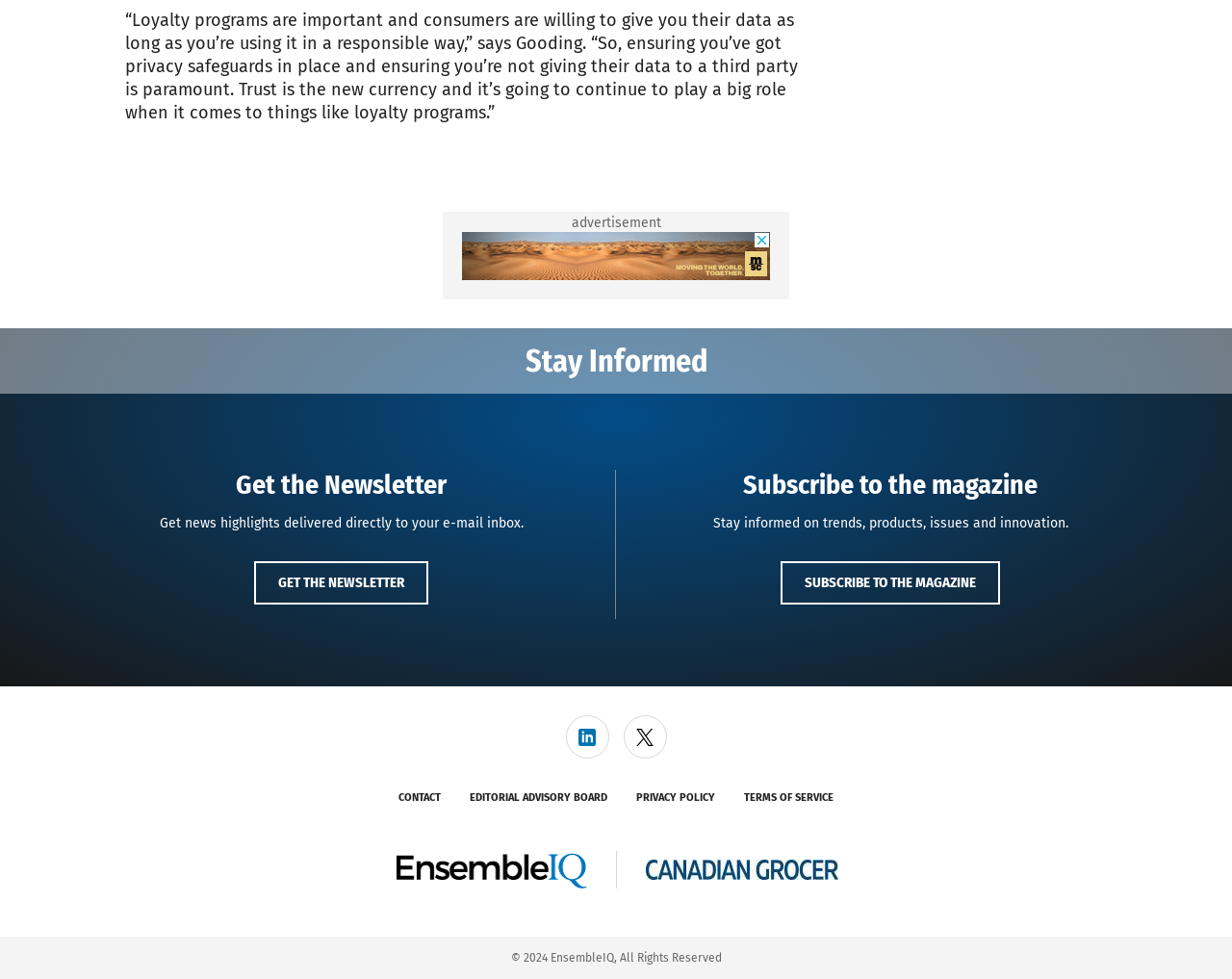Please determine the bounding box coordinates of the element's region to click for the following instruction: "Get the newsletter".

[0.206, 0.574, 0.348, 0.618]